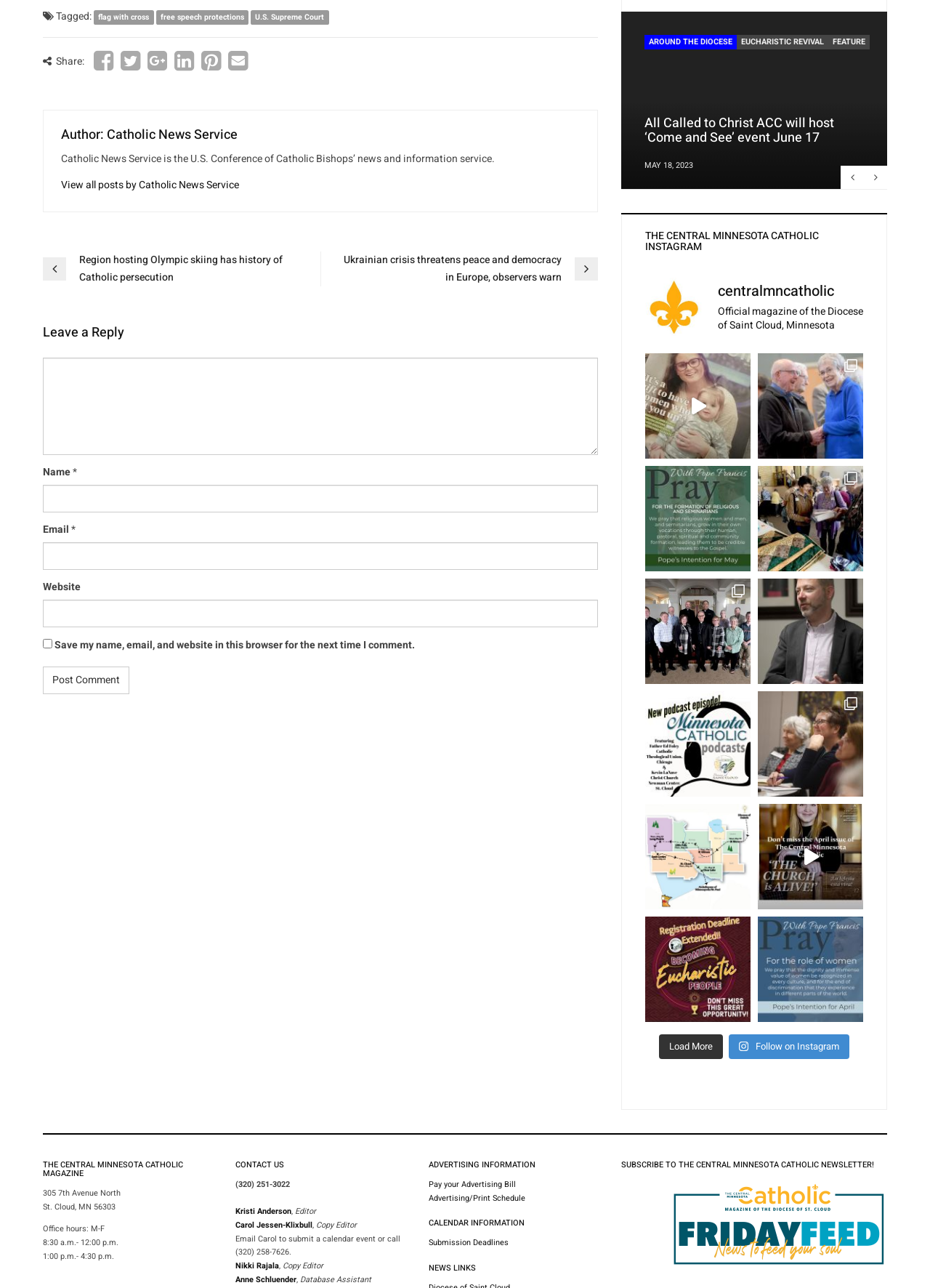Provide the bounding box coordinates for the specified HTML element described in this description: "parent_node: ESPAÑOLEUCHARISTIC REVIVAL". The coordinates should be four float numbers ranging from 0 to 1, in the format [left, top, right, bottom].

[0.929, 0.179, 0.954, 0.197]